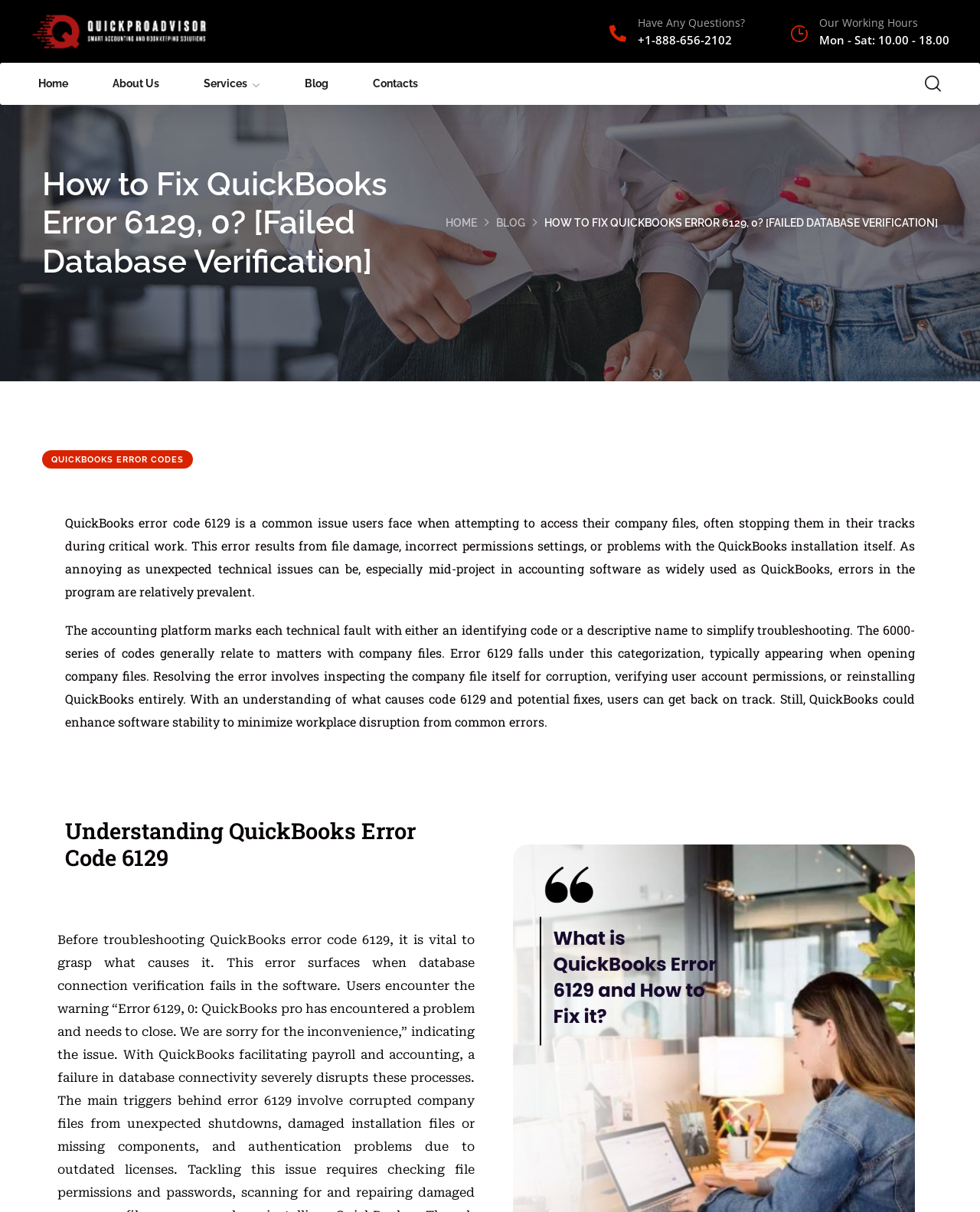What is the possible cause of QuickBooks error code 6129?
Please provide a comprehensive answer based on the visual information in the image.

I found the possible causes of the error code by reading the static text element that describes the error code 6129, which mentions that the error results from file damage, incorrect permissions settings, or problems with the QuickBooks installation itself.